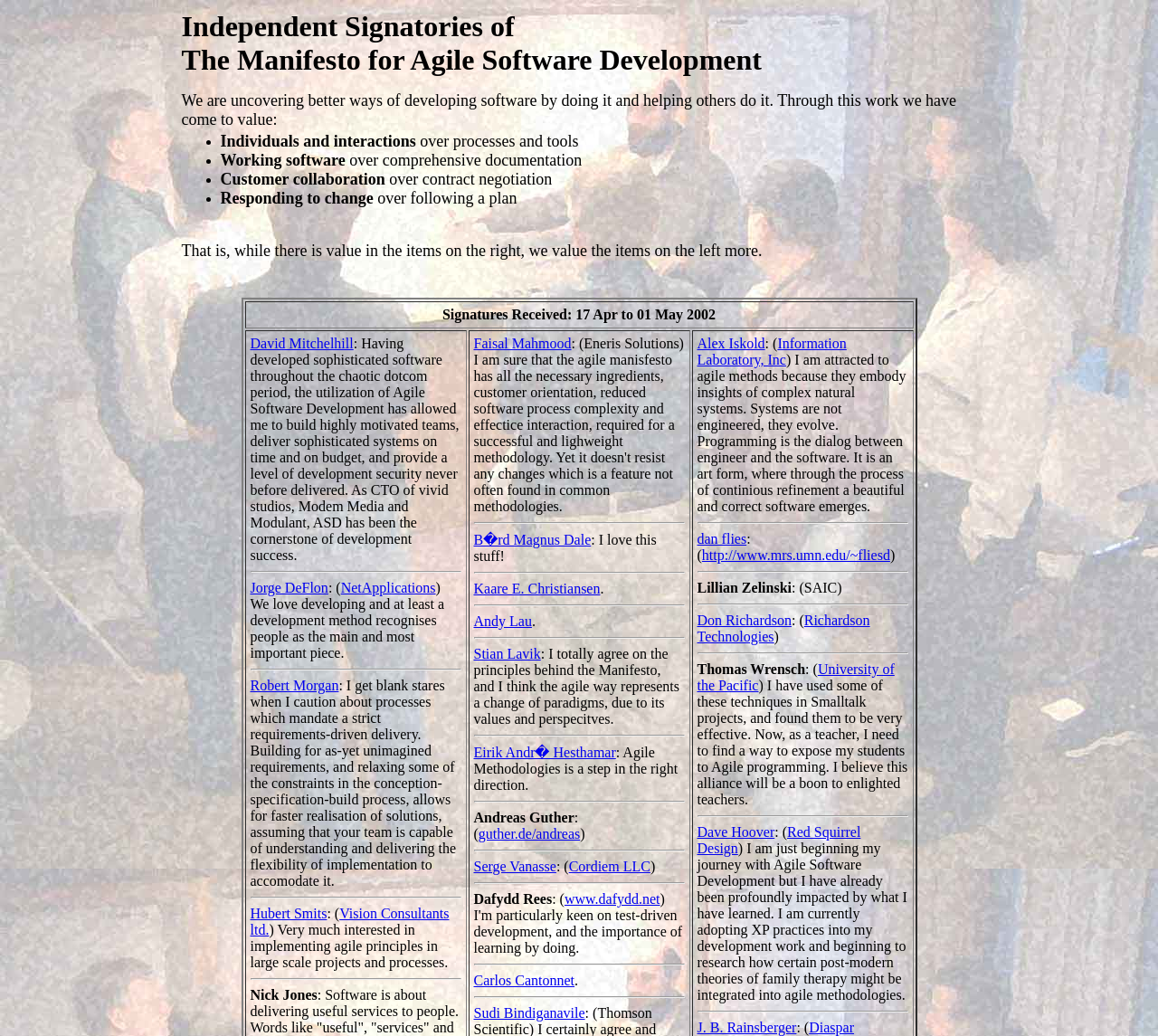Please identify the bounding box coordinates of the element that needs to be clicked to execute the following command: "Read Stian Lavik's statement". Provide the bounding box using four float numbers between 0 and 1, formatted as [left, top, right, bottom].

[0.409, 0.624, 0.467, 0.638]